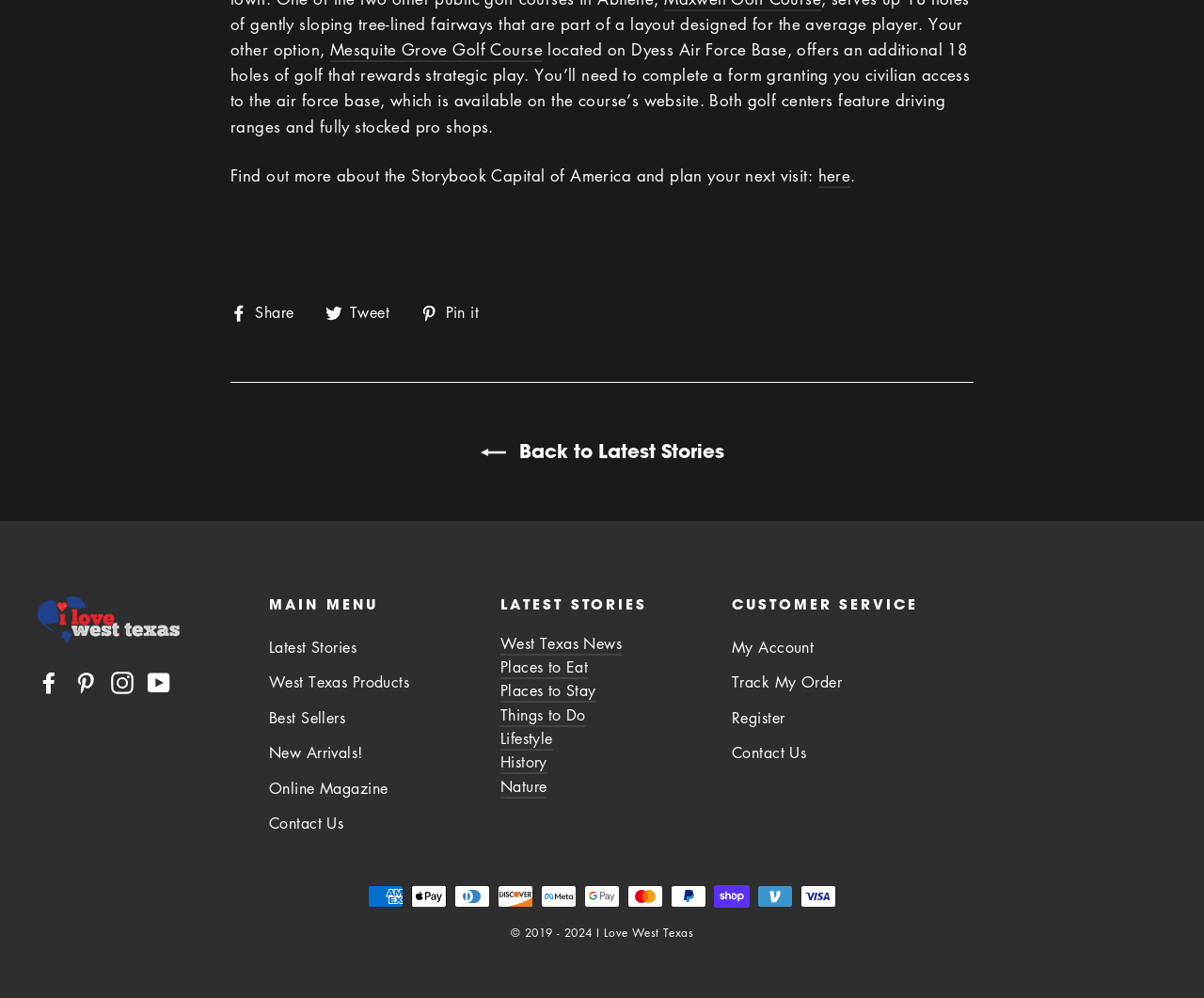Given the element description, predict the bounding box coordinates in the format (top-left x, top-left y, bottom-right x, bottom-right y), using floating point numbers between 0 and 1: alt="I Love West Texas"

[0.031, 0.598, 0.2, 0.645]